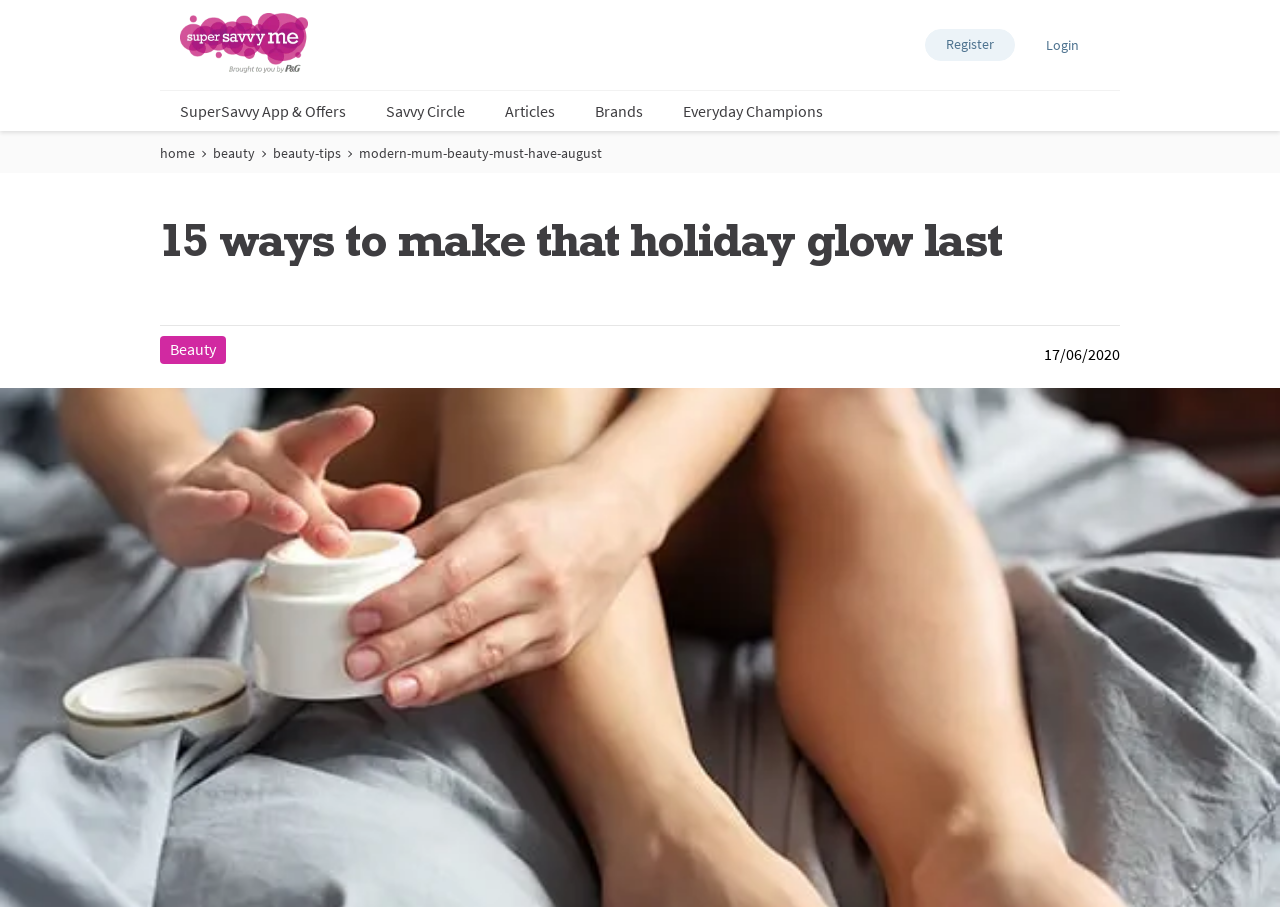Please determine the bounding box coordinates of the area that needs to be clicked to complete this task: 'Open a Stony Brook, NY map'. The coordinates must be four float numbers between 0 and 1, formatted as [left, top, right, bottom].

None